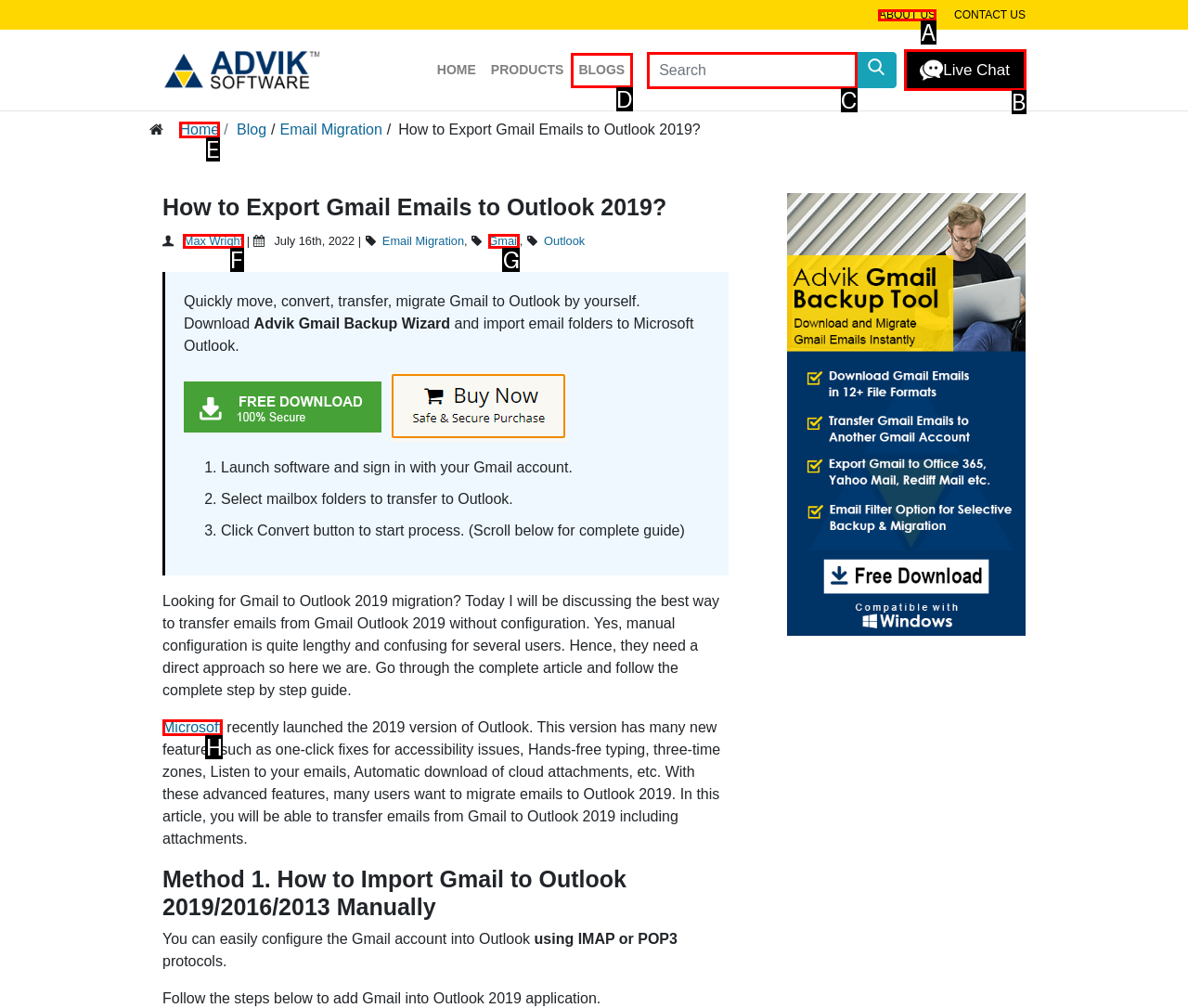Identify the option that best fits this description: Gmail
Answer with the appropriate letter directly.

G